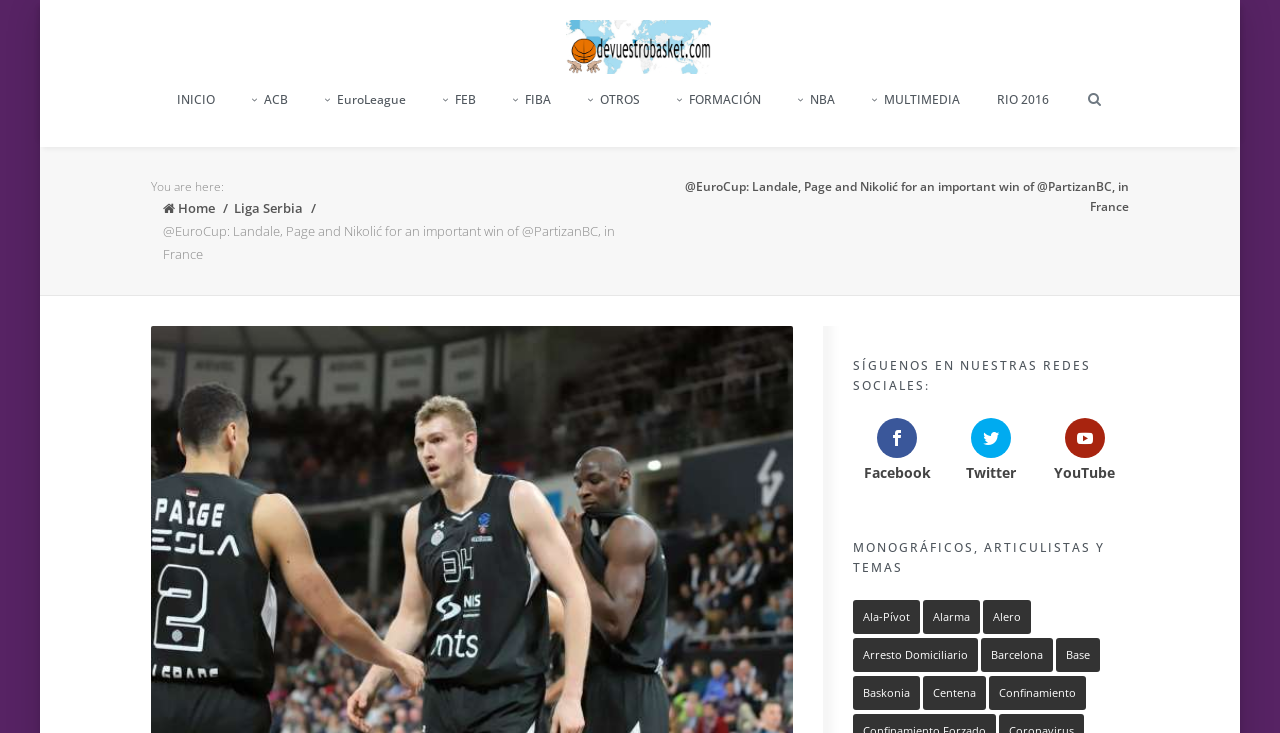Provide a one-word or brief phrase answer to the question:
How many navigation links are available in the top menu?

8